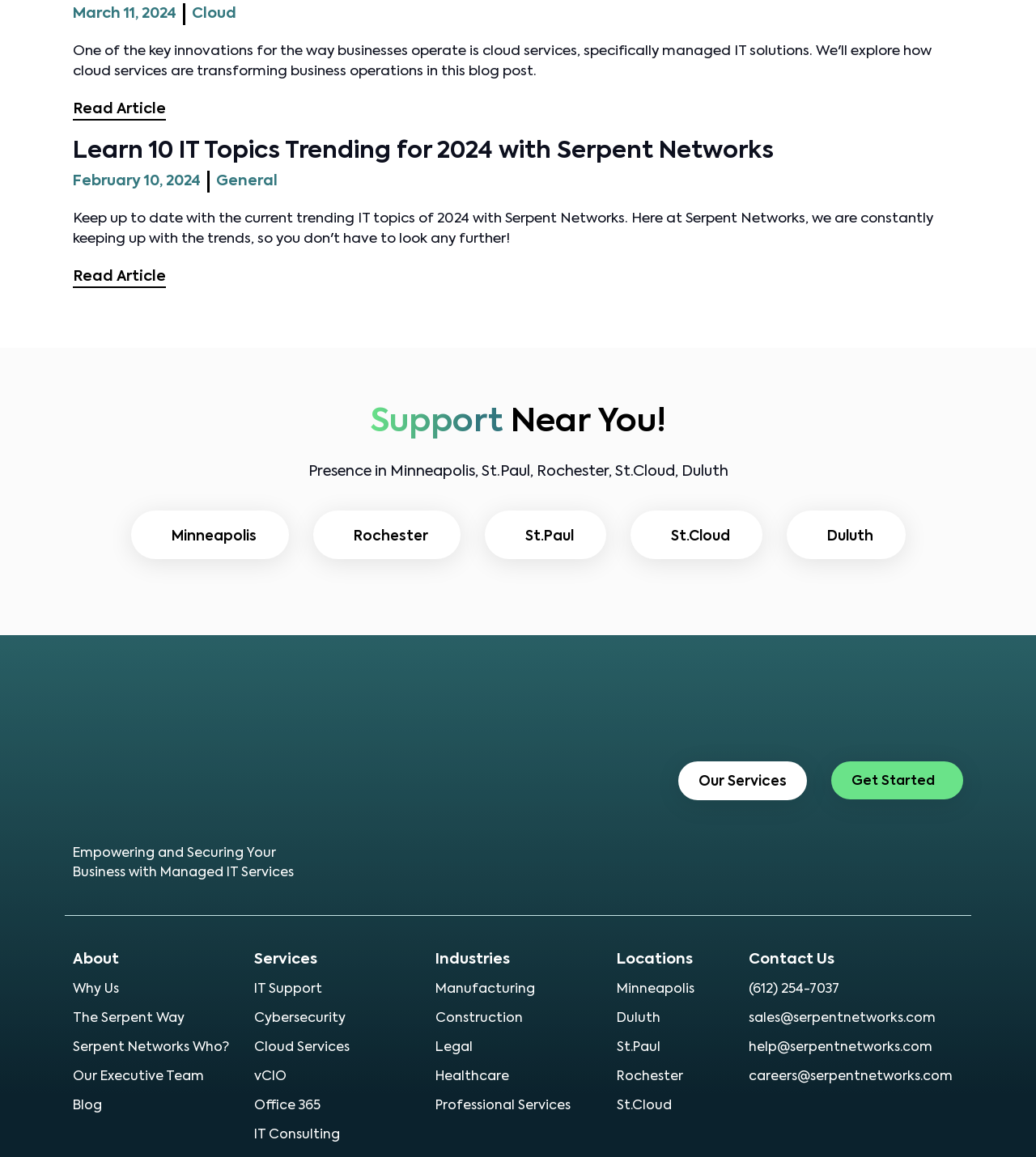Please specify the bounding box coordinates of the clickable region necessary for completing the following instruction: "Learn more about managed IT services". The coordinates must consist of four float numbers between 0 and 1, i.e., [left, top, right, bottom].

[0.07, 0.732, 0.284, 0.76]